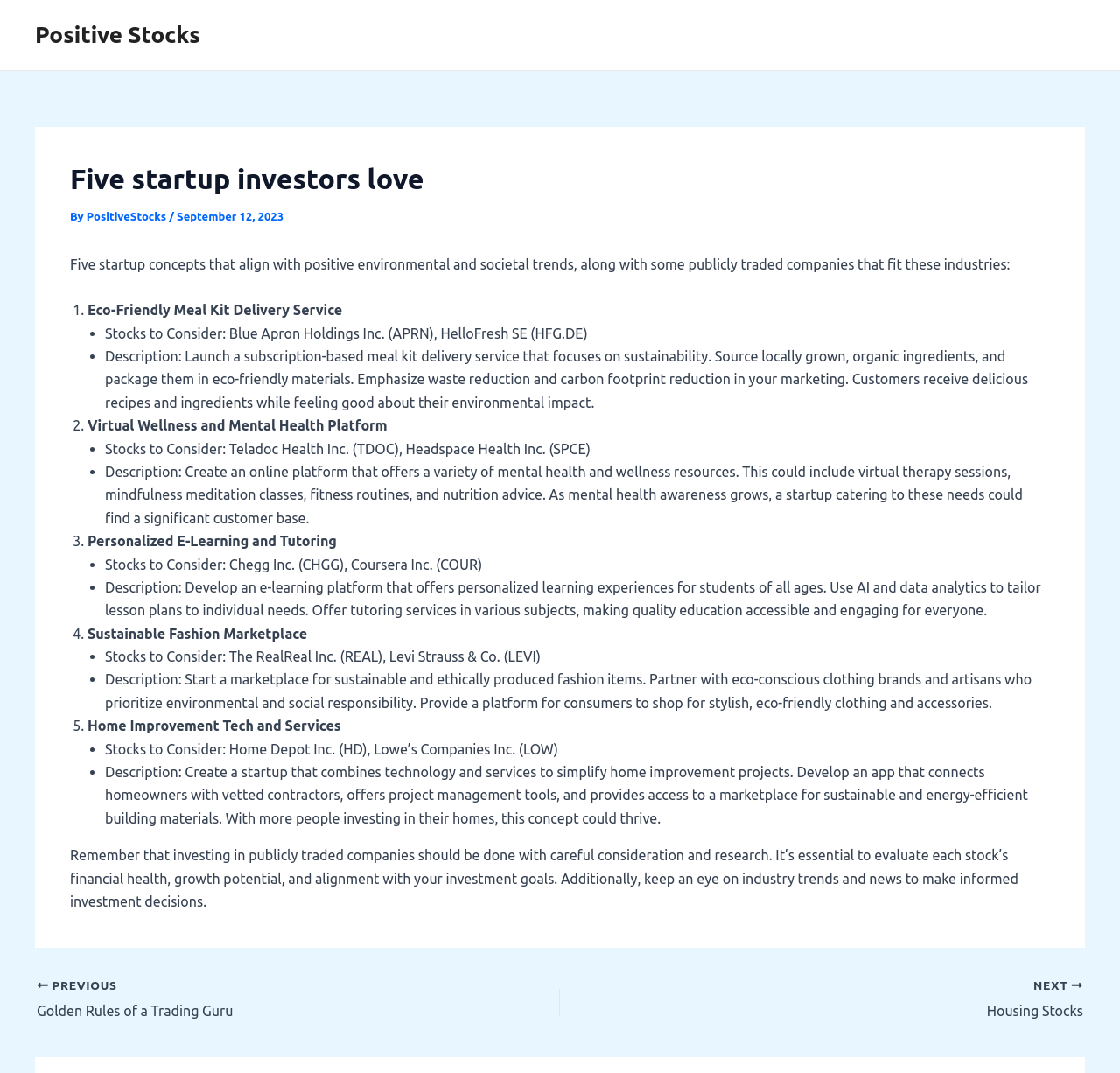Provide a one-word or brief phrase answer to the question:
How many startup concepts are discussed in the article?

Five